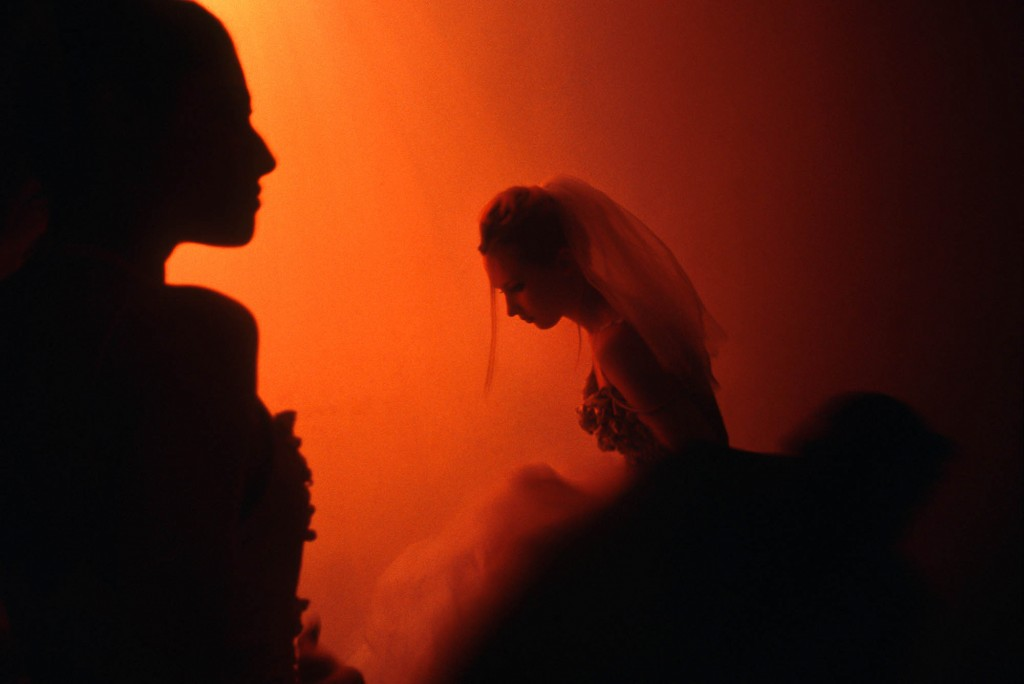What is the effect of the lighting in the image?
Based on the image content, provide your answer in one word or a short phrase.

Enhances emotional gravity